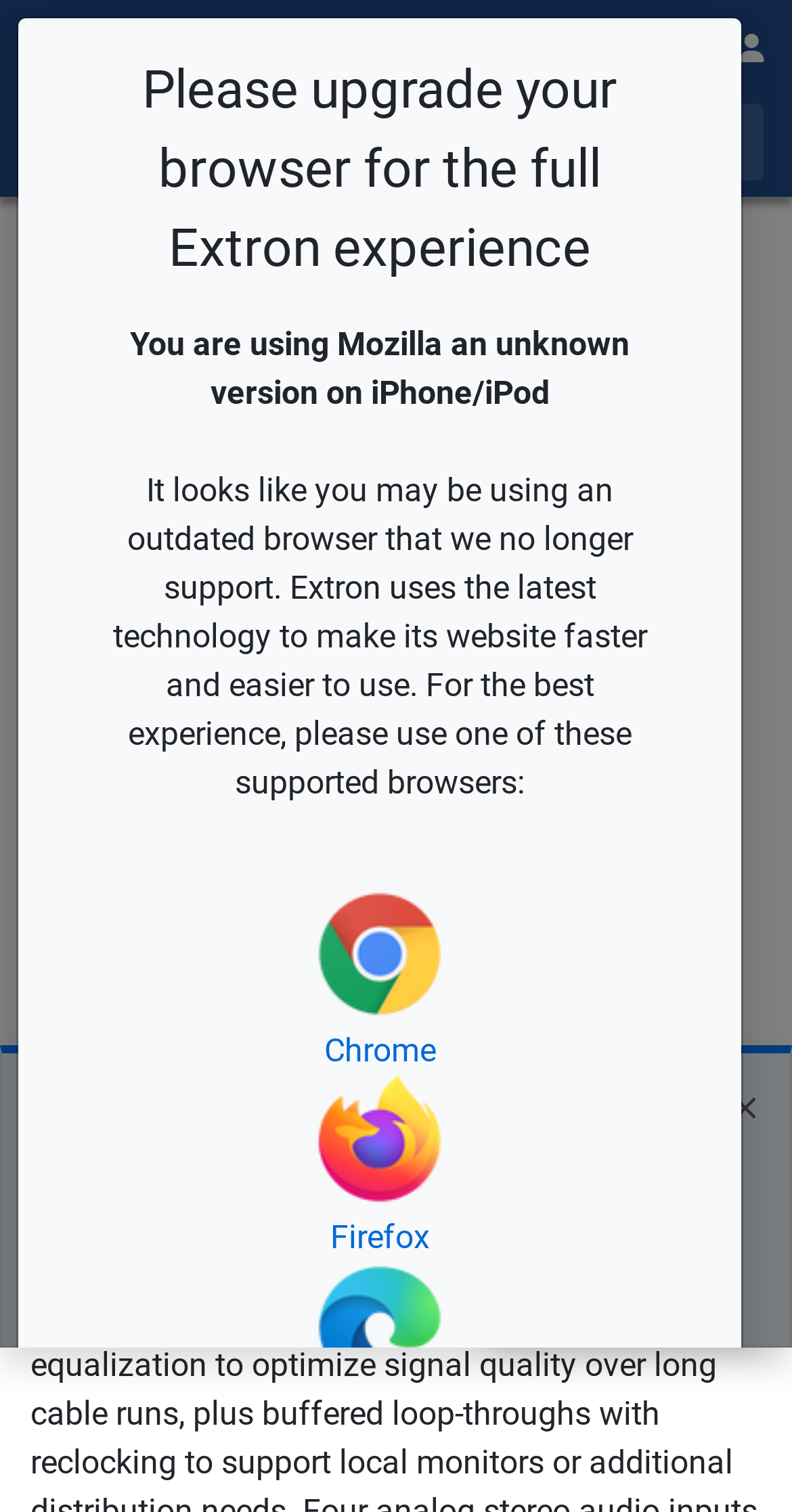Locate the bounding box coordinates of the element you need to click to accomplish the task described by this instruction: "Search using the power search".

[0.195, 0.068, 0.964, 0.119]